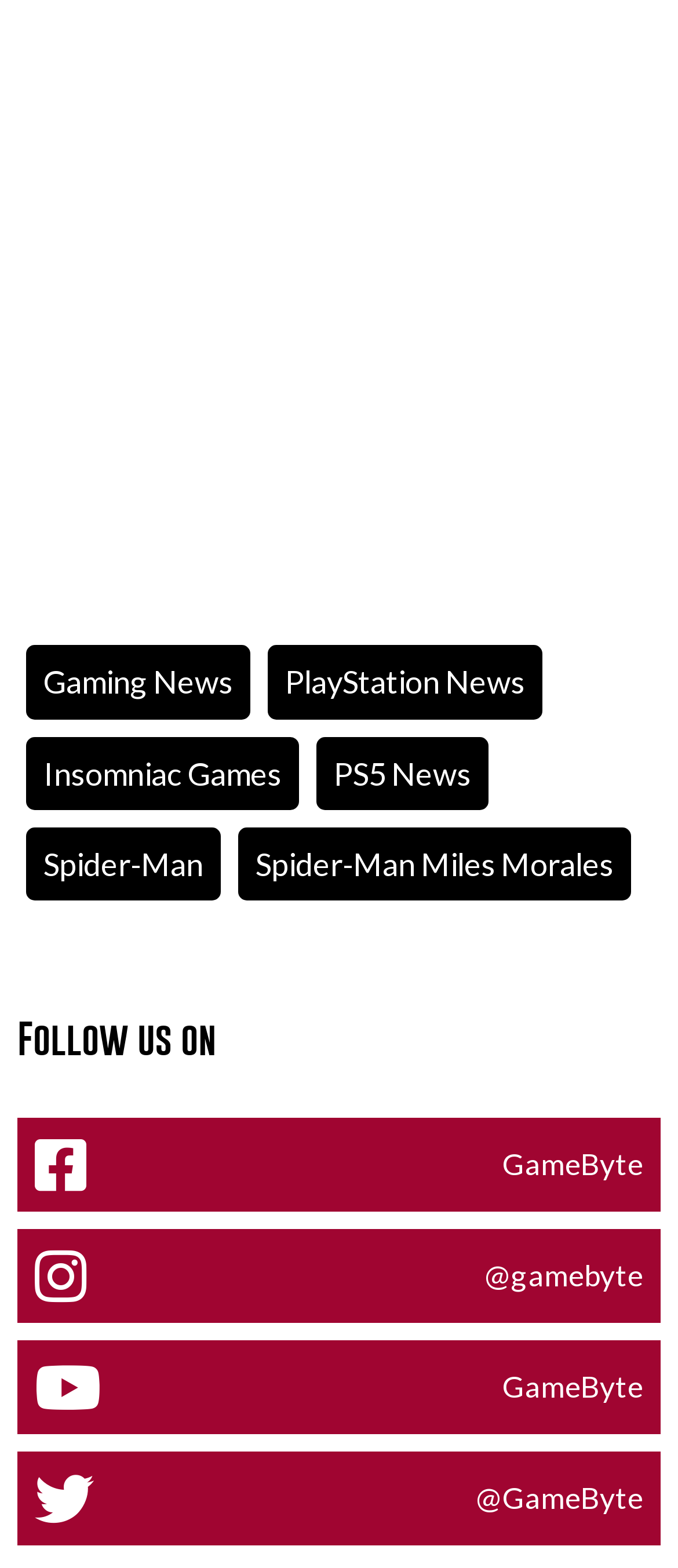Identify the bounding box coordinates for the region of the element that should be clicked to carry out the instruction: "Follow GameByte on social media". The bounding box coordinates should be four float numbers between 0 and 1, i.e., [left, top, right, bottom].

[0.051, 0.724, 0.949, 0.762]